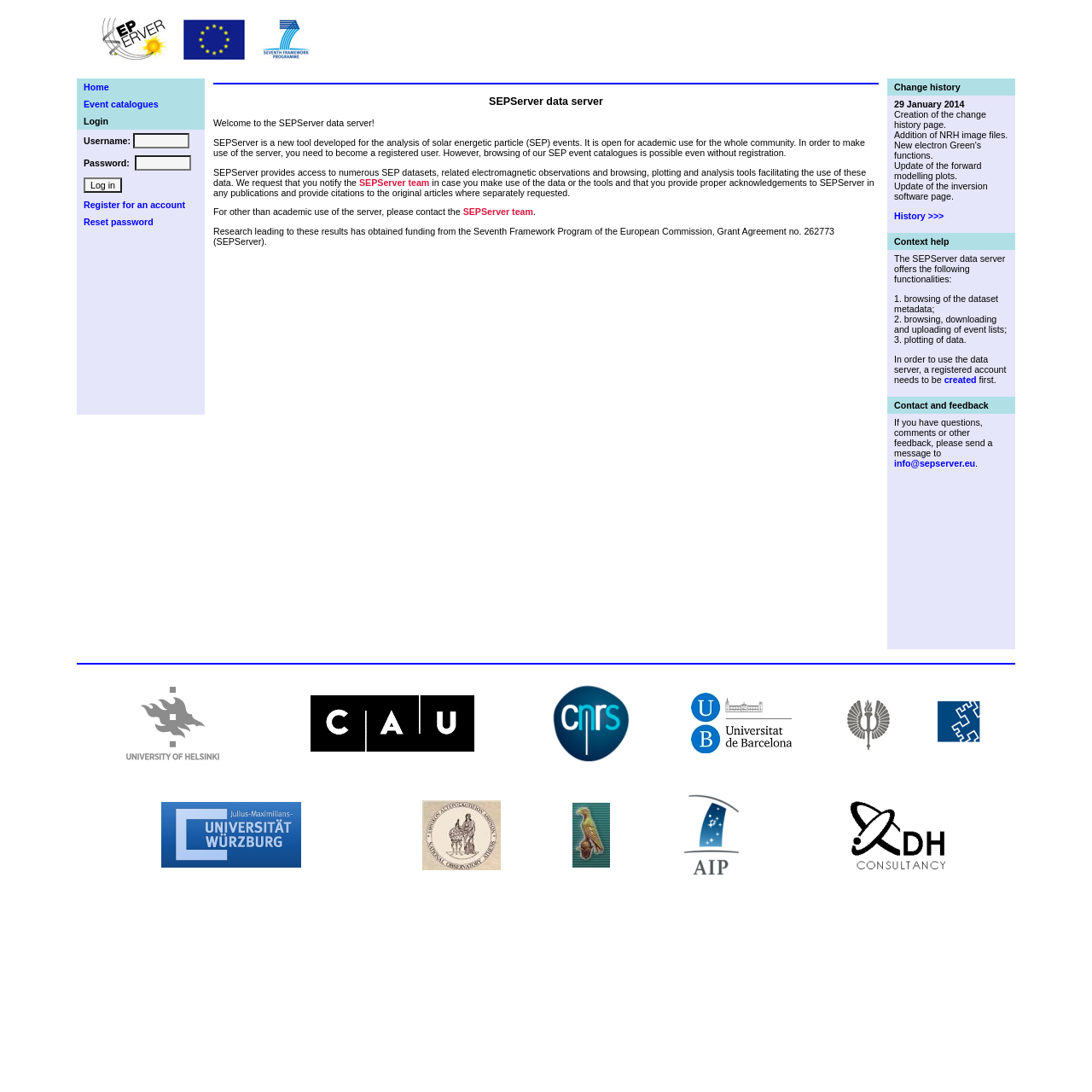Find the bounding box coordinates of the clickable area that will achieve the following instruction: "Click on the 'TECHOLOGY' dropdown menu".

None